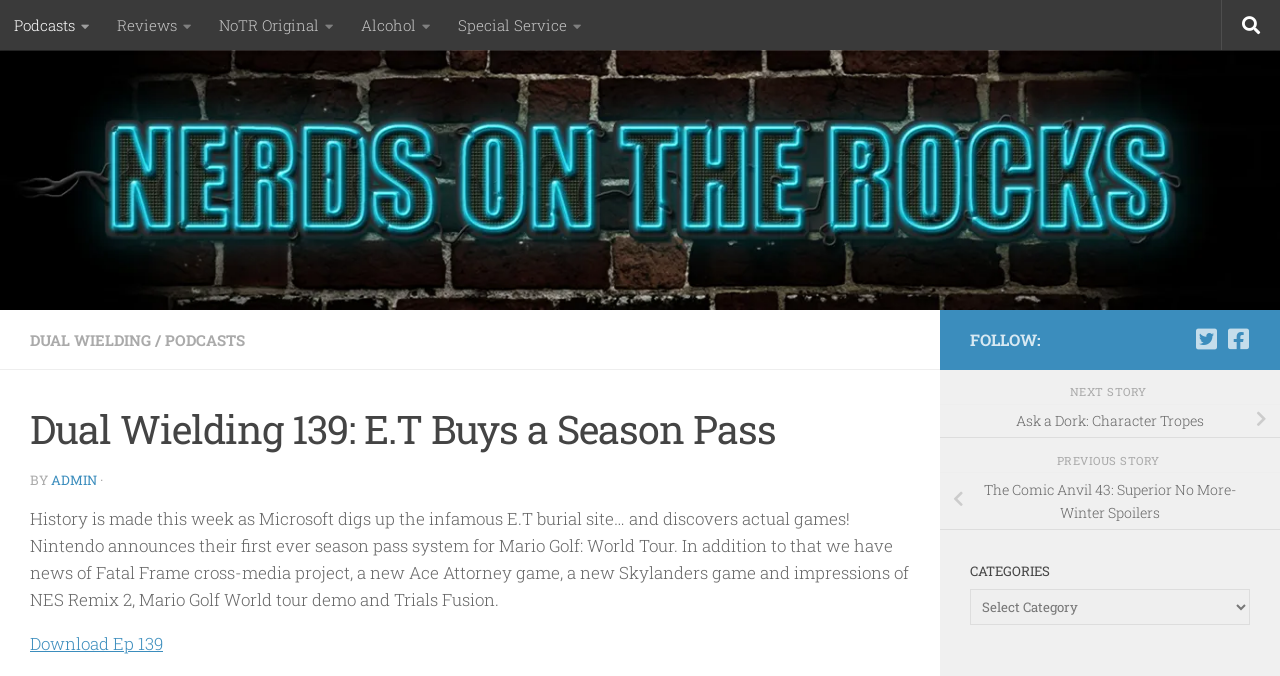Provide the bounding box coordinates of the UI element this sentence describes: "Download Ep 139".

[0.023, 0.934, 0.127, 0.968]